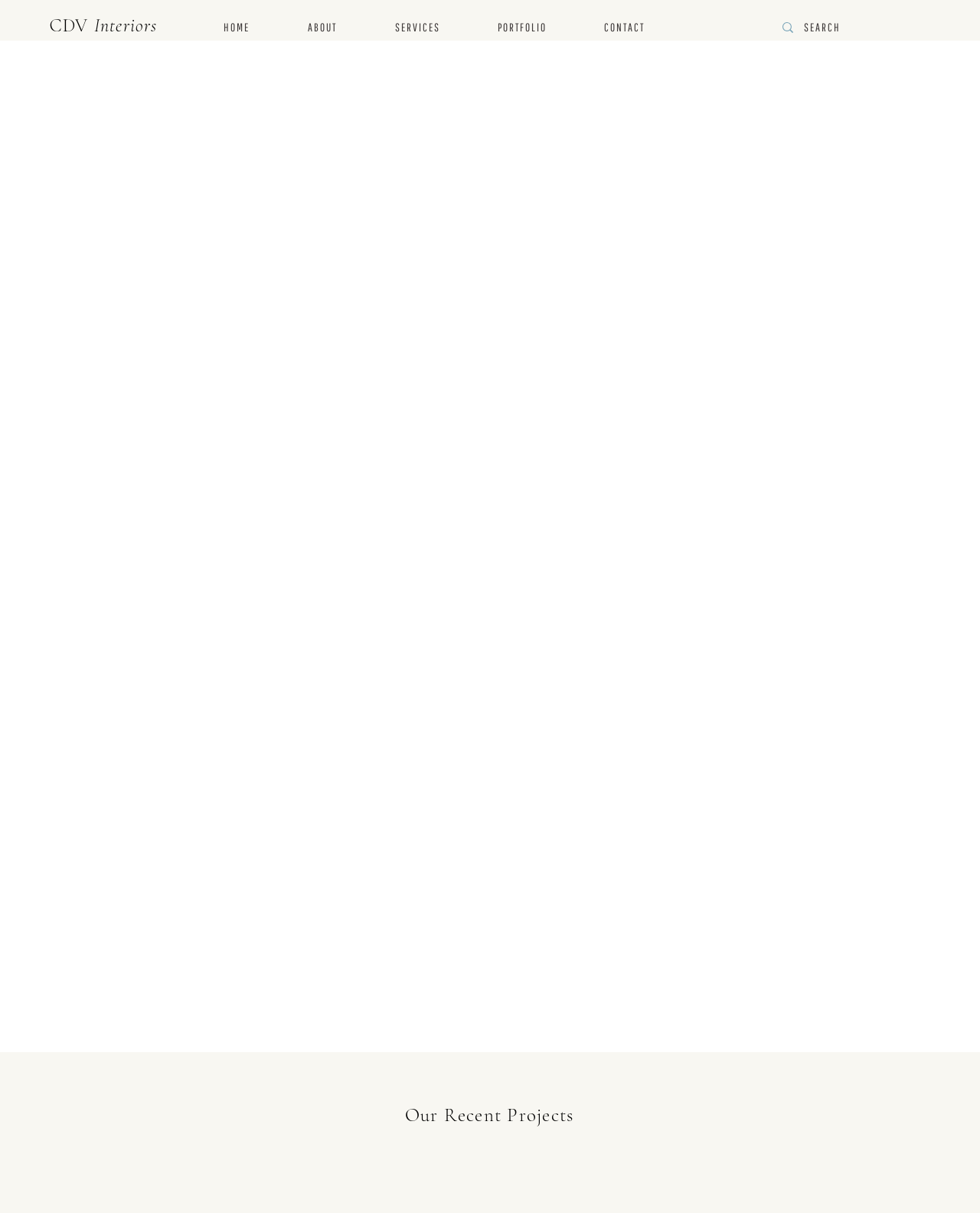What is the location of CDV Interiors?
Based on the image, respond with a single word or phrase.

Wilmington, Delaware